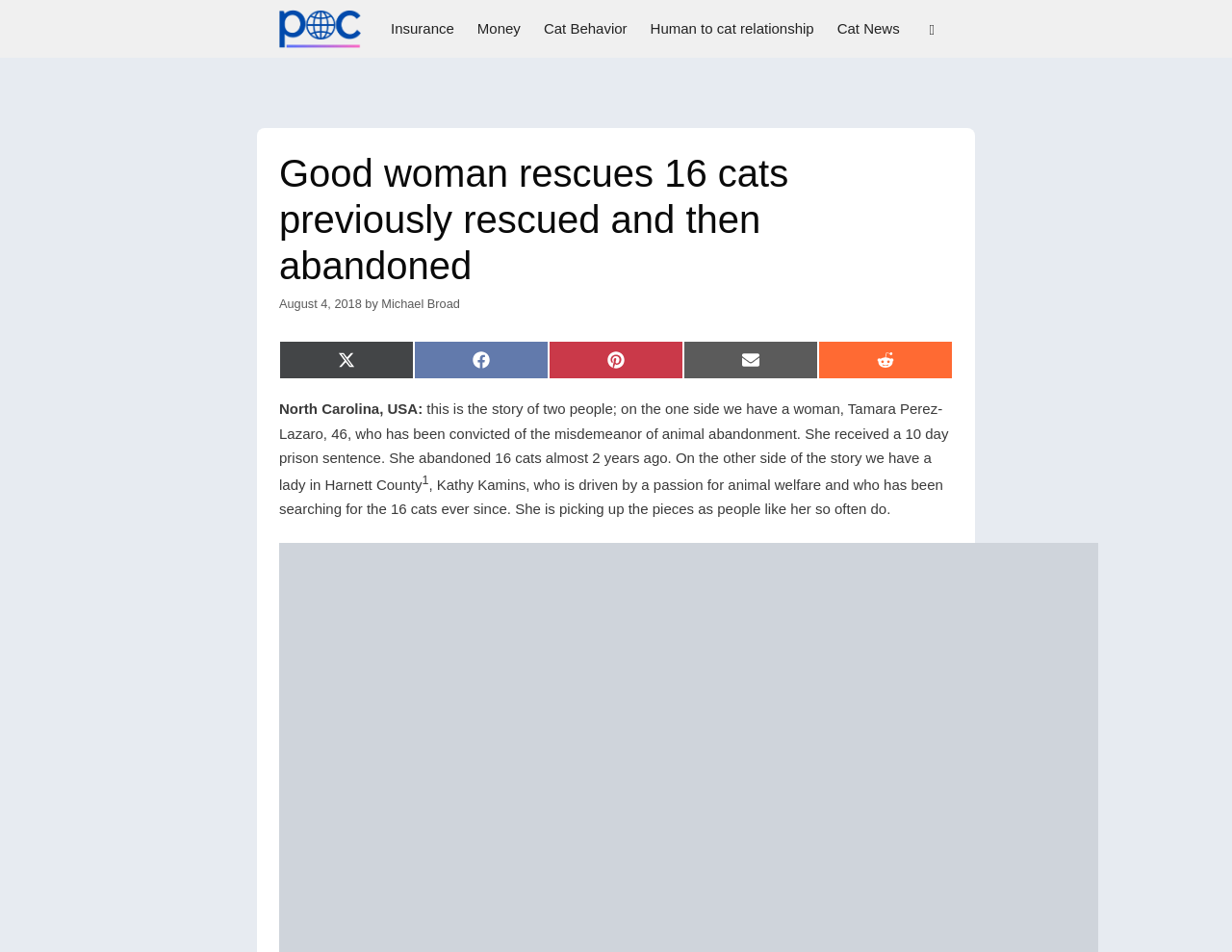What is the location mentioned in the story?
Using the information from the image, answer the question thoroughly.

The location is mentioned in the text as 'North Carolina, USA:', which is the setting for the story of the woman who rescued 16 cats.